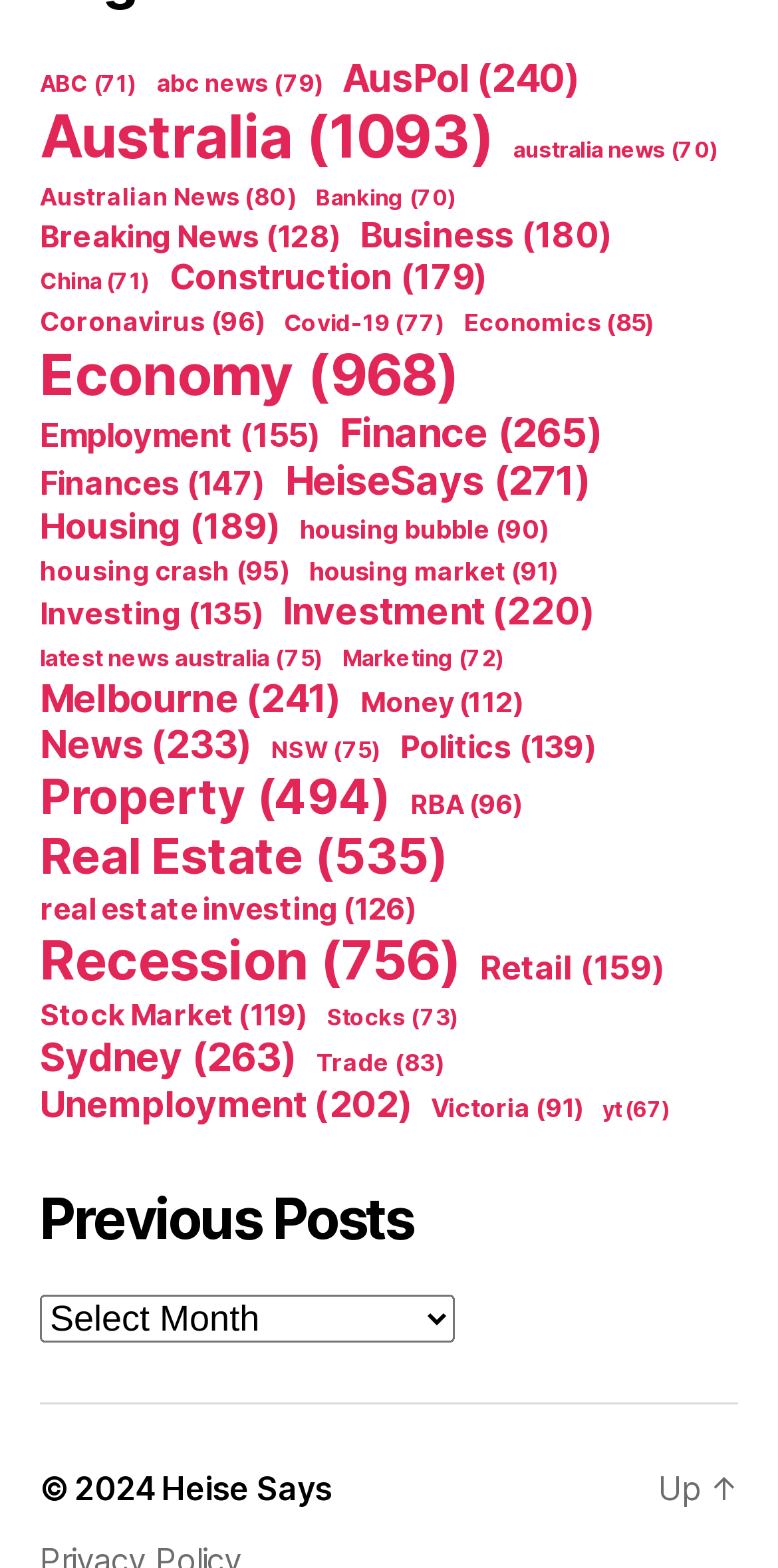Identify the bounding box coordinates for the element that needs to be clicked to fulfill this instruction: "Read about Housing". Provide the coordinates in the format of four float numbers between 0 and 1: [left, top, right, bottom].

[0.051, 0.322, 0.36, 0.348]